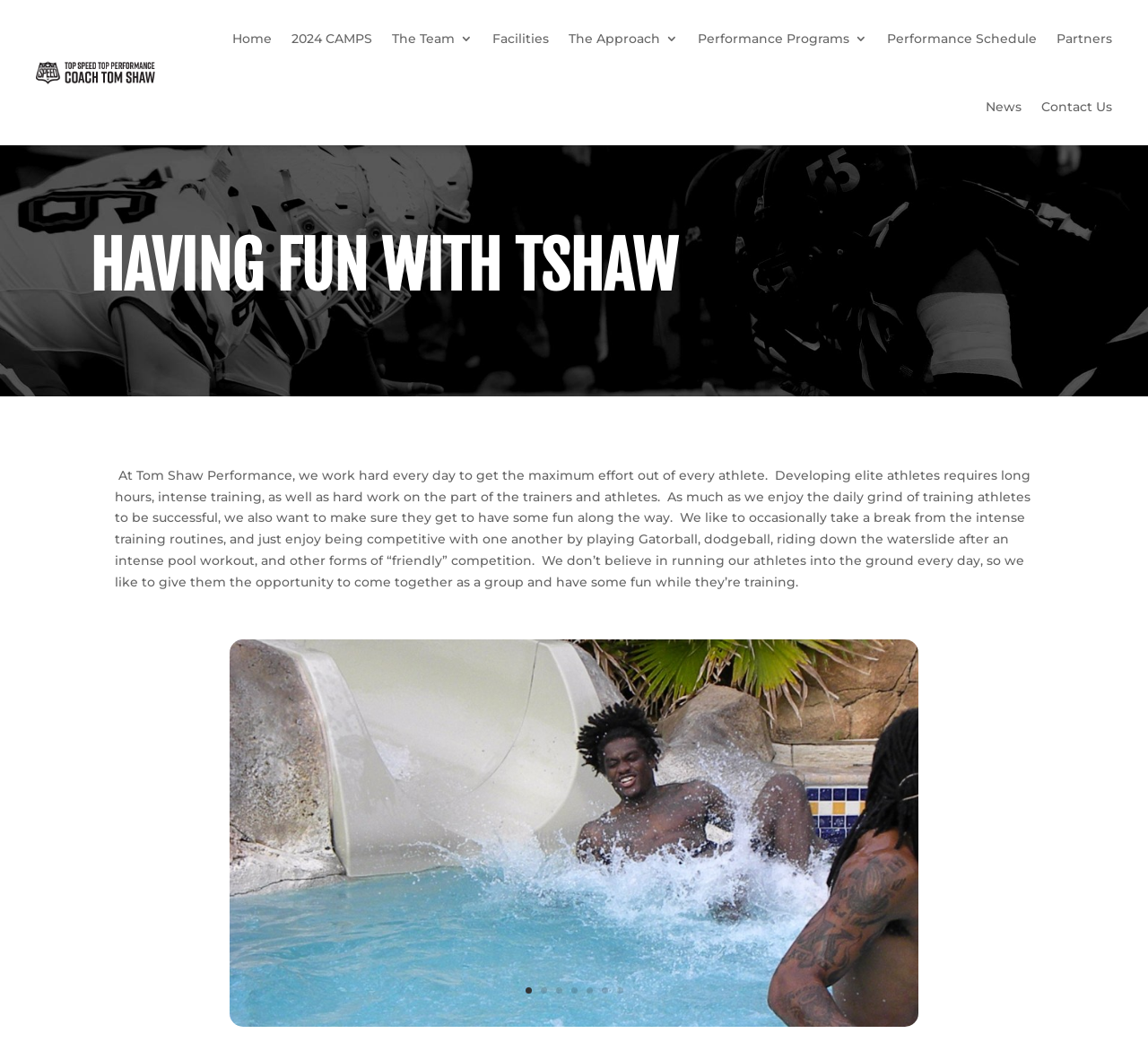Can you determine the bounding box coordinates of the area that needs to be clicked to fulfill the following instruction: "Click on Home"?

[0.202, 0.004, 0.237, 0.069]